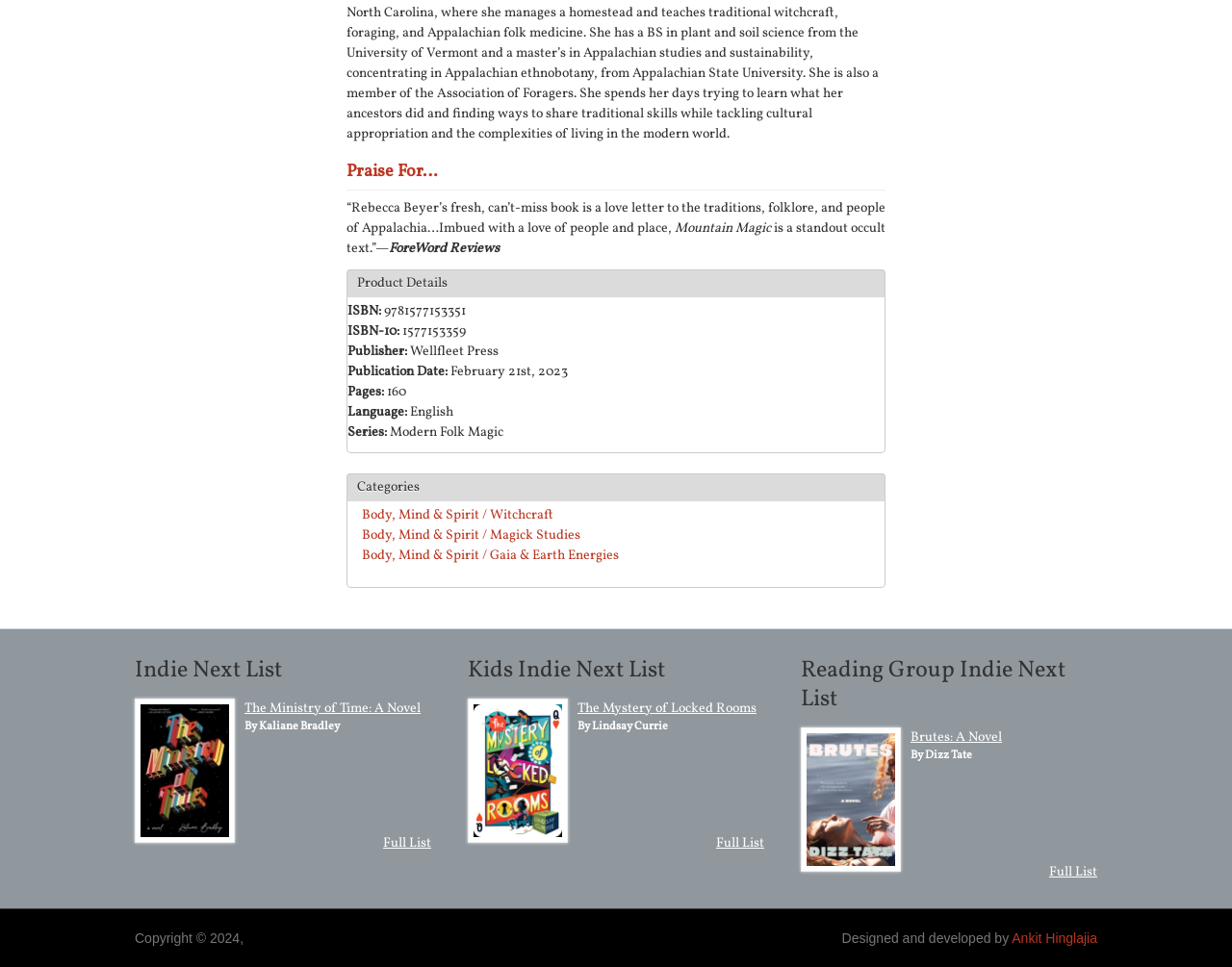Locate the bounding box coordinates of the element to click to perform the following action: 'search for something'. The coordinates should be given as four float values between 0 and 1, in the form of [left, top, right, bottom].

None